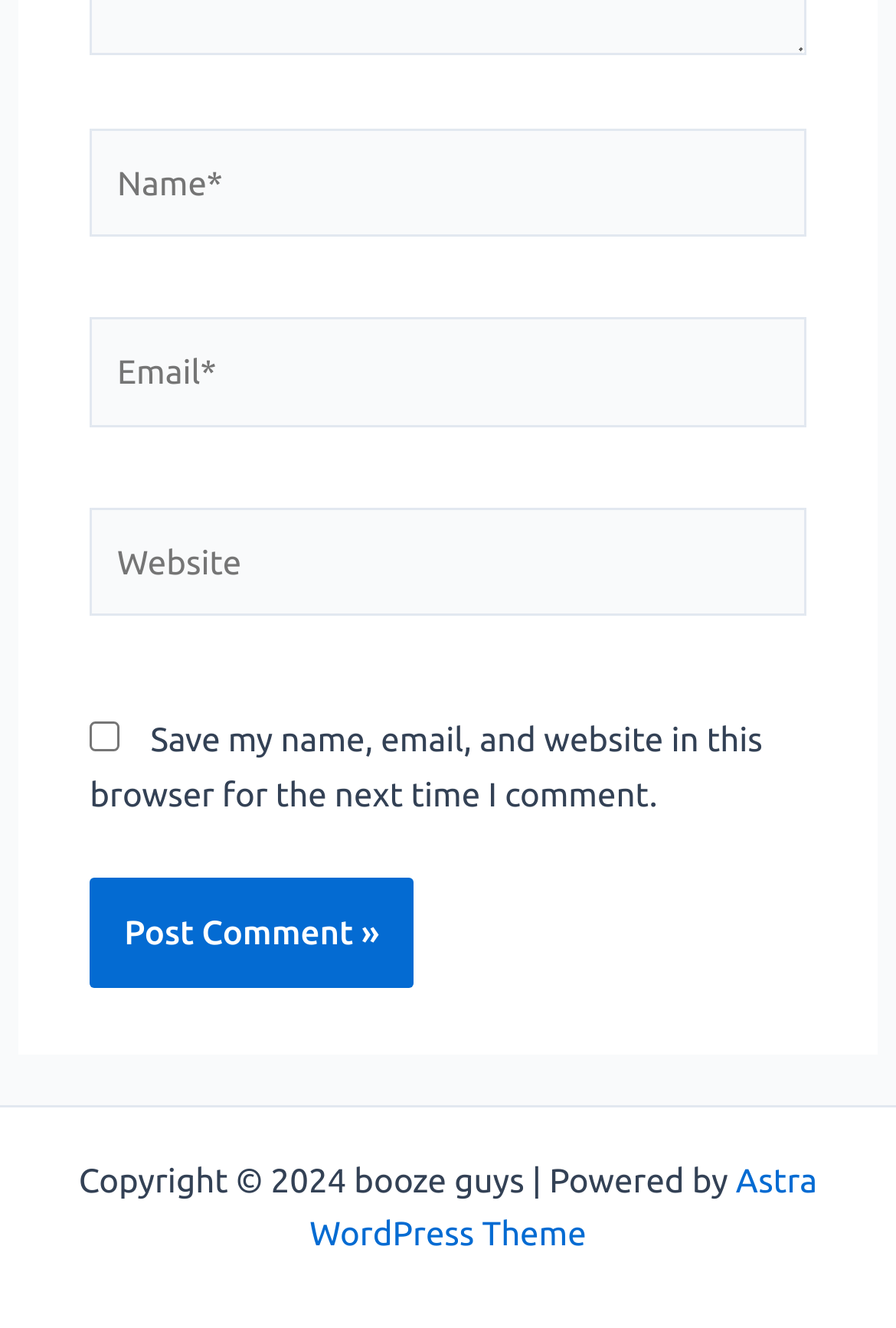What is the purpose of the button 'Post Comment »'?
Provide a detailed answer to the question using information from the image.

The button 'Post Comment »' is likely used to submit a comment or post after filling out the required fields, such as name and email.